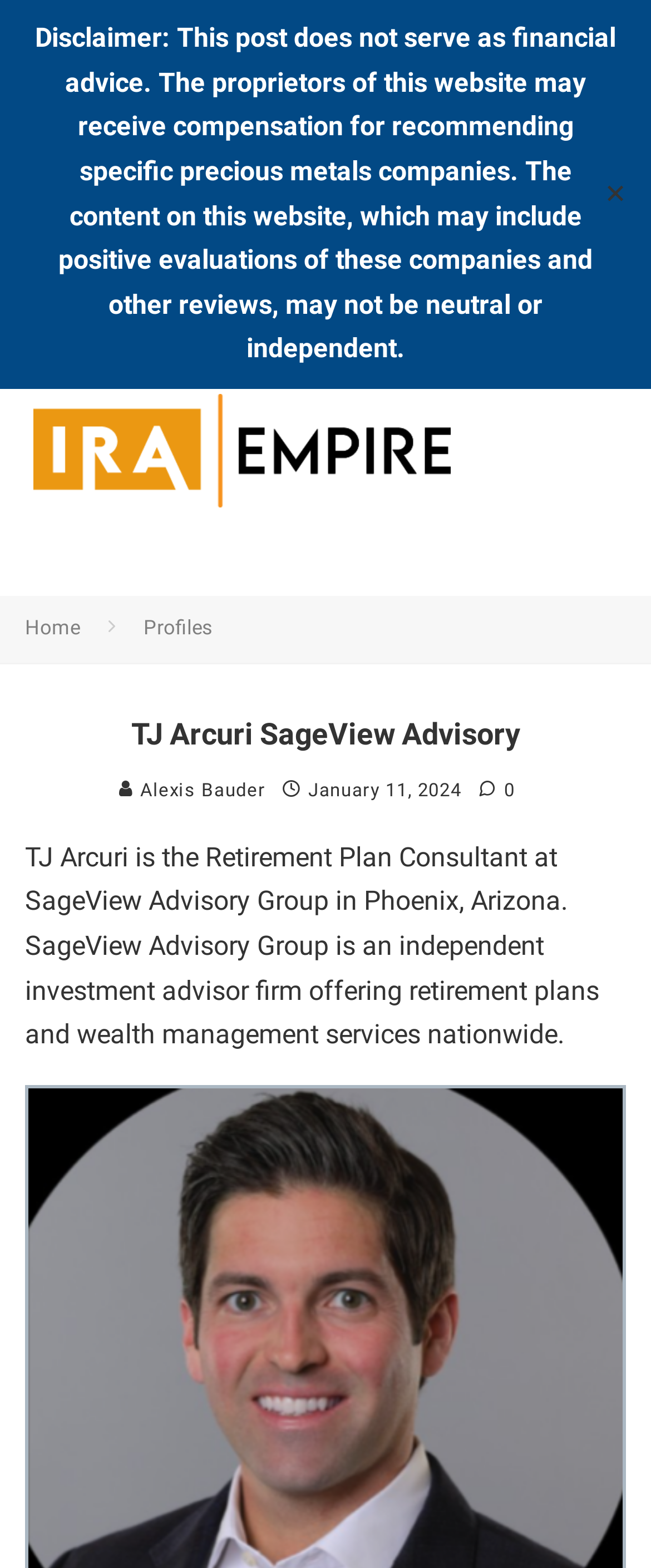Respond to the question with just a single word or phrase: 
How many links are in the navigation menu?

3